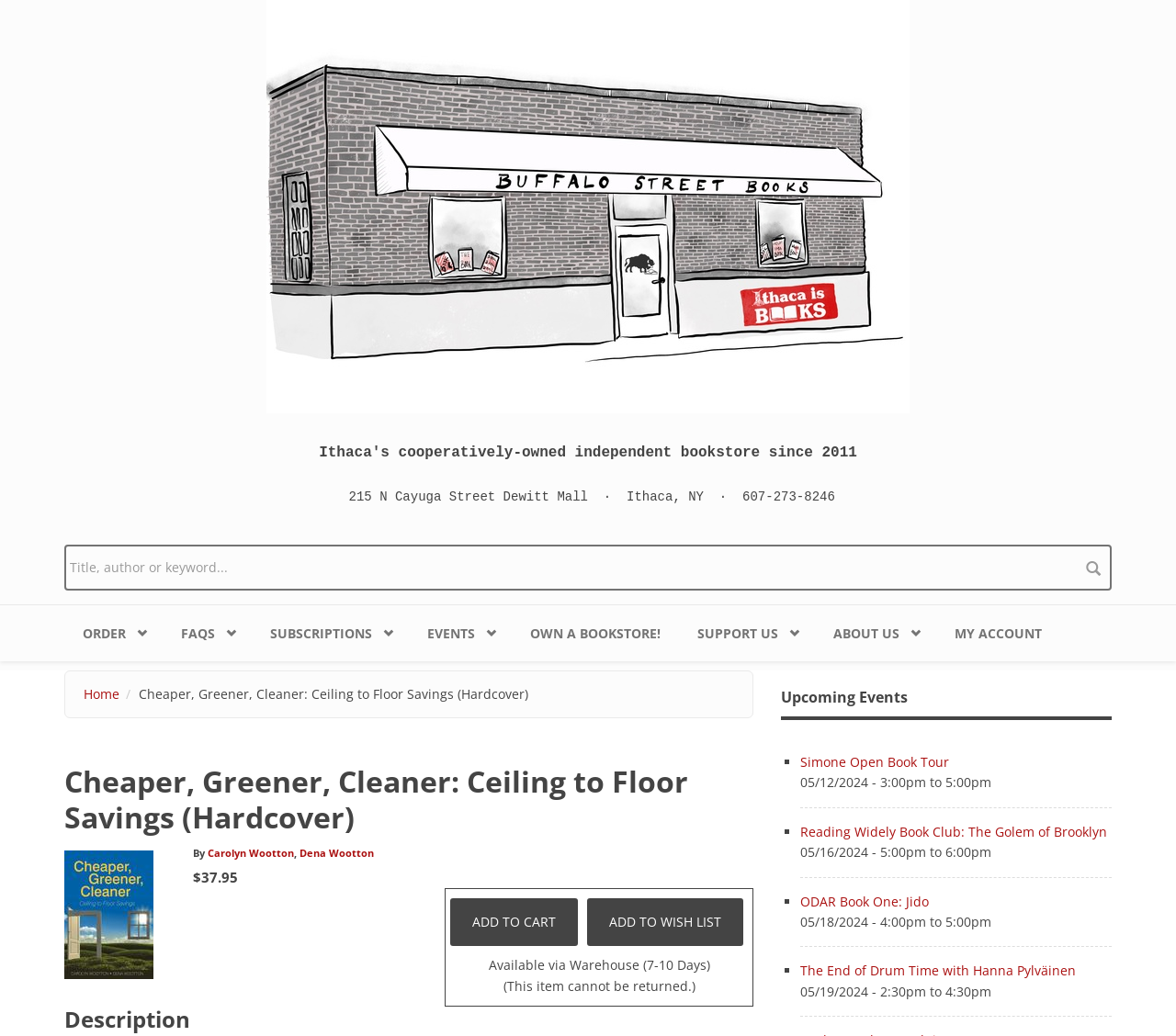Bounding box coordinates are specified in the format (top-left x, top-left y, bottom-right x, bottom-right y). All values are floating point numbers bounded between 0 and 1. Please provide the bounding box coordinate of the region this sentence describes: Support Us »

[0.577, 0.584, 0.693, 0.638]